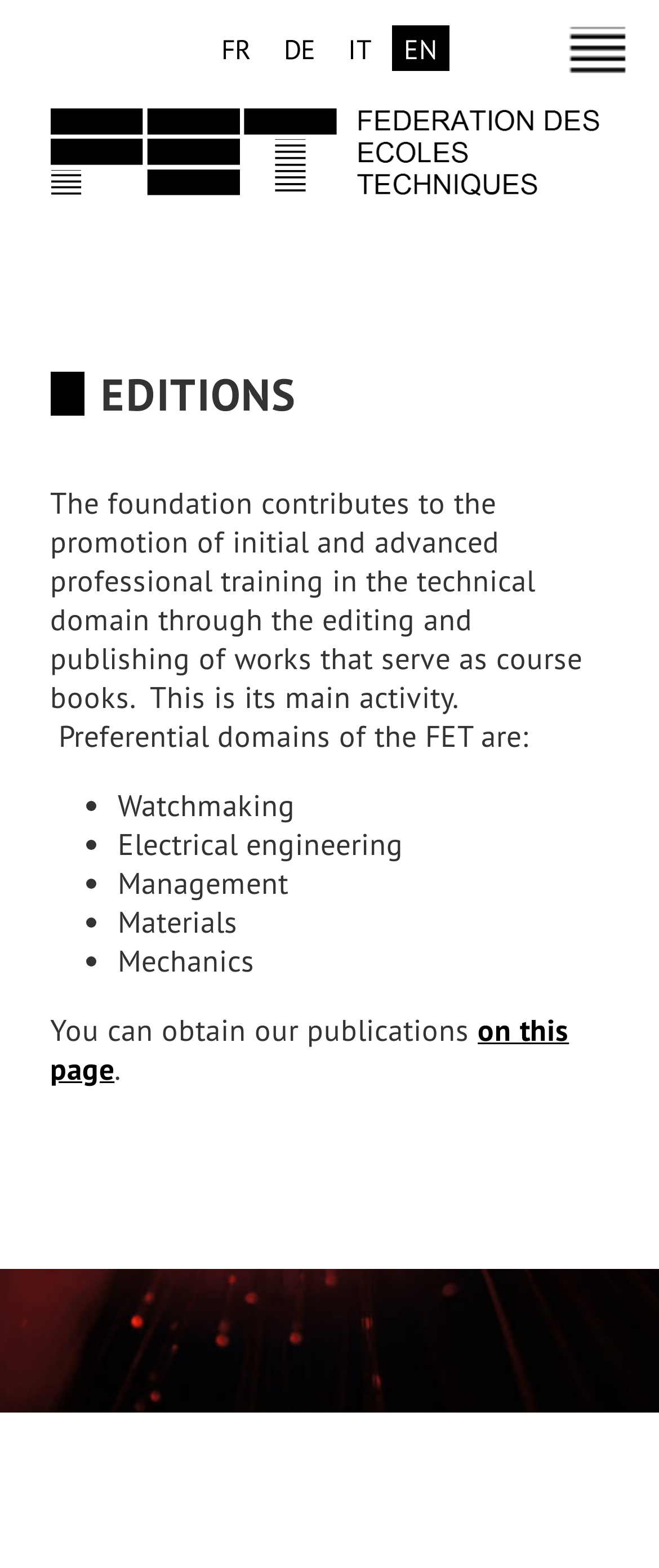Find the bounding box coordinates for the HTML element described in this sentence: "English". Provide the coordinates as four float numbers between 0 and 1, in the format [left, top, right, bottom].

None